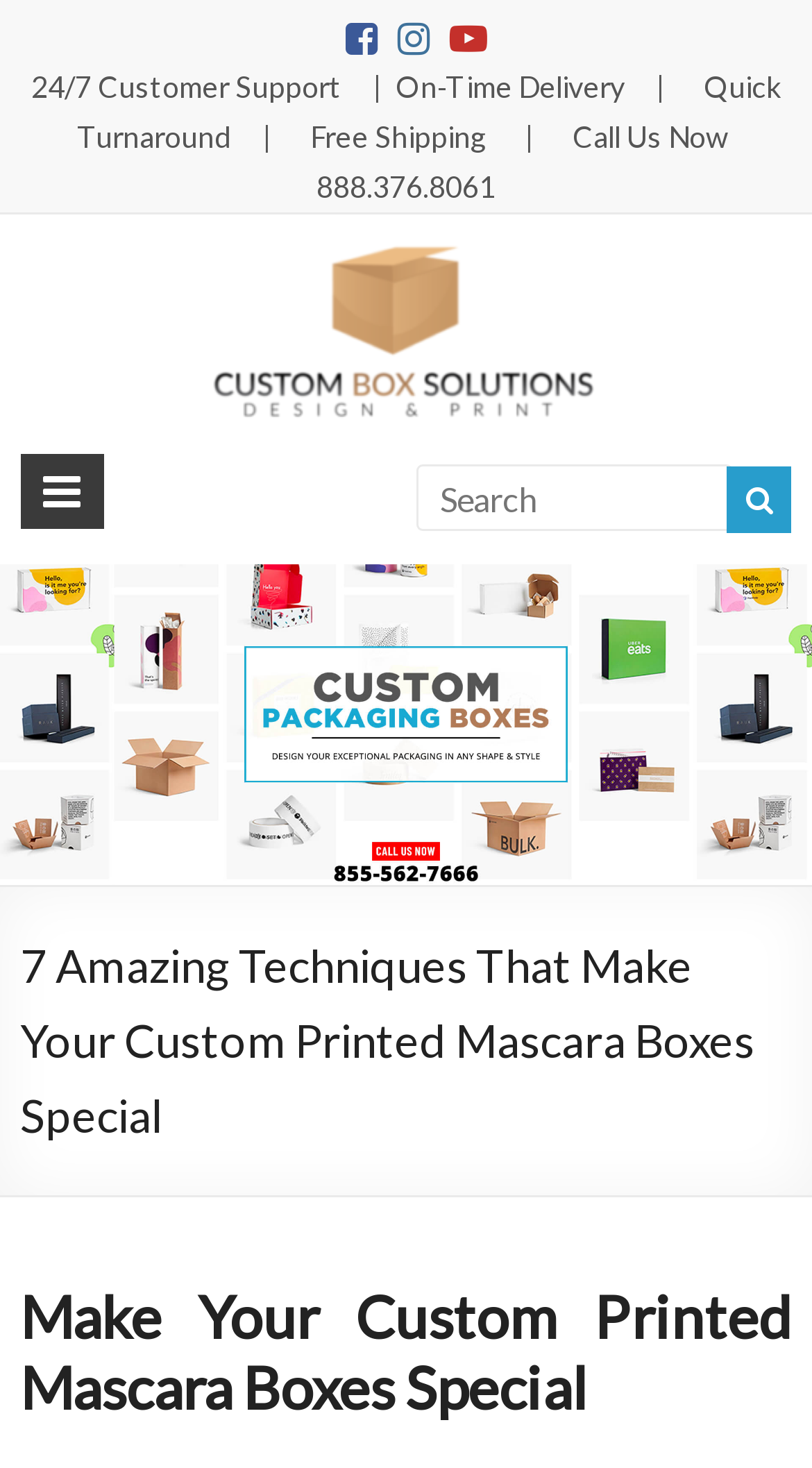Please respond to the question using a single word or phrase:
What is the purpose of presentation in the beauty industry?

all that Matters